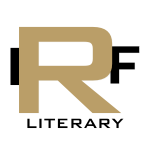Please use the details from the image to answer the following question comprehensively:
What is written below the agency's initials?

According to the caption, below the agency's initials 'IFR', the word 'LITERARY' is displayed in a contrasting style, which suggests that 'LITERARY' is written below the initials.